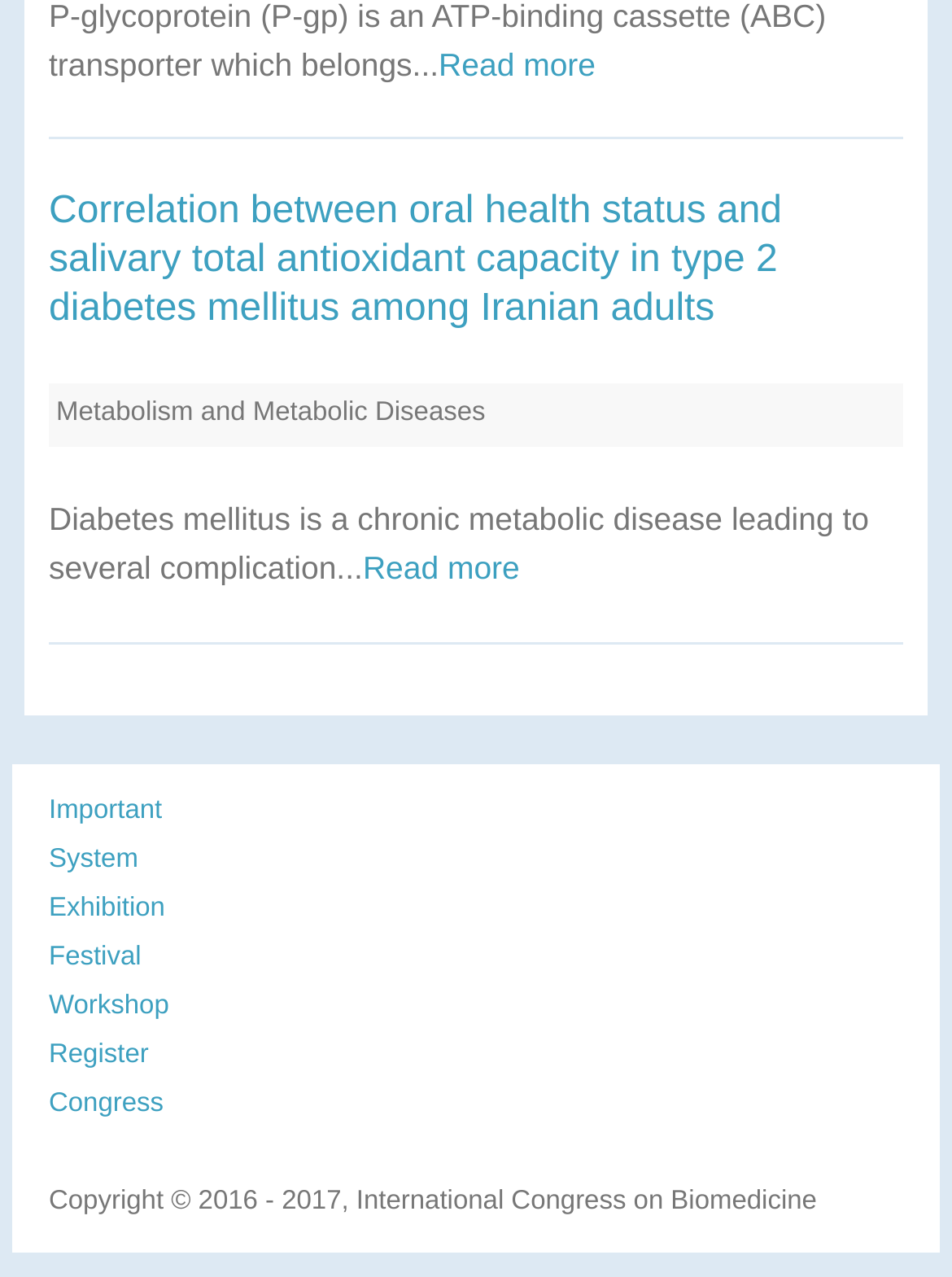What type of event is mentioned at the bottom of the webpage?
Answer the question with a detailed and thorough explanation.

The type of event mentioned at the bottom of the webpage can be determined by reading the links 'Important', 'System', 'Exhibition', 'Festival', 'Workshop', 'Register', and 'Congress' which suggest that the webpage is related to a congress or a conference.